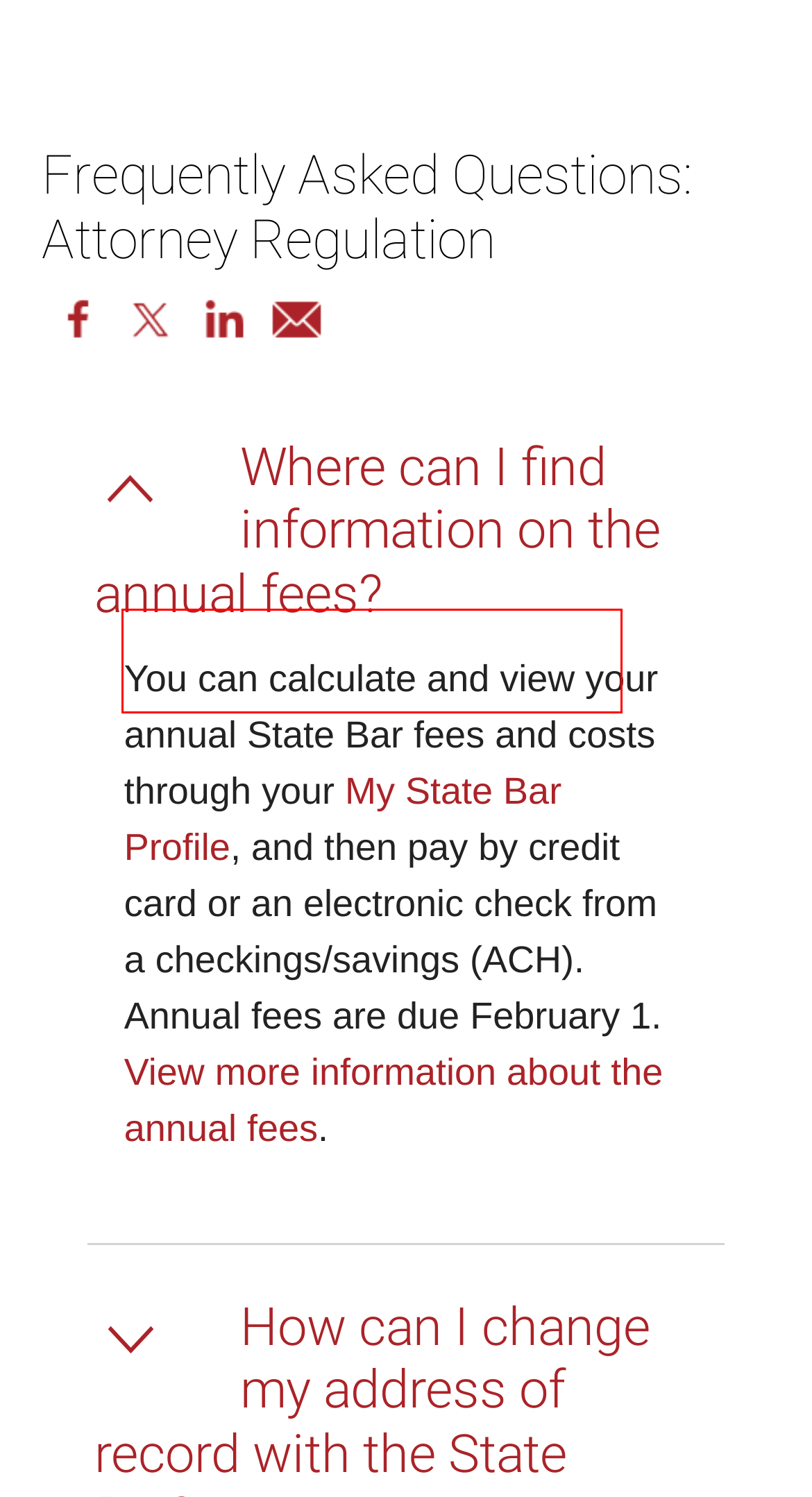Consider the screenshot of a webpage with a red bounding box and select the webpage description that best describes the new page that appears after clicking the element inside the red box. Here are the candidates:
A. Access to Justice
B. Equal Access Fund
C. Annual Fees
D. Admissions
E. Admin Login
F. My State Bar Profile :: The State Bar of California
G. Public
H. Attorneys

B